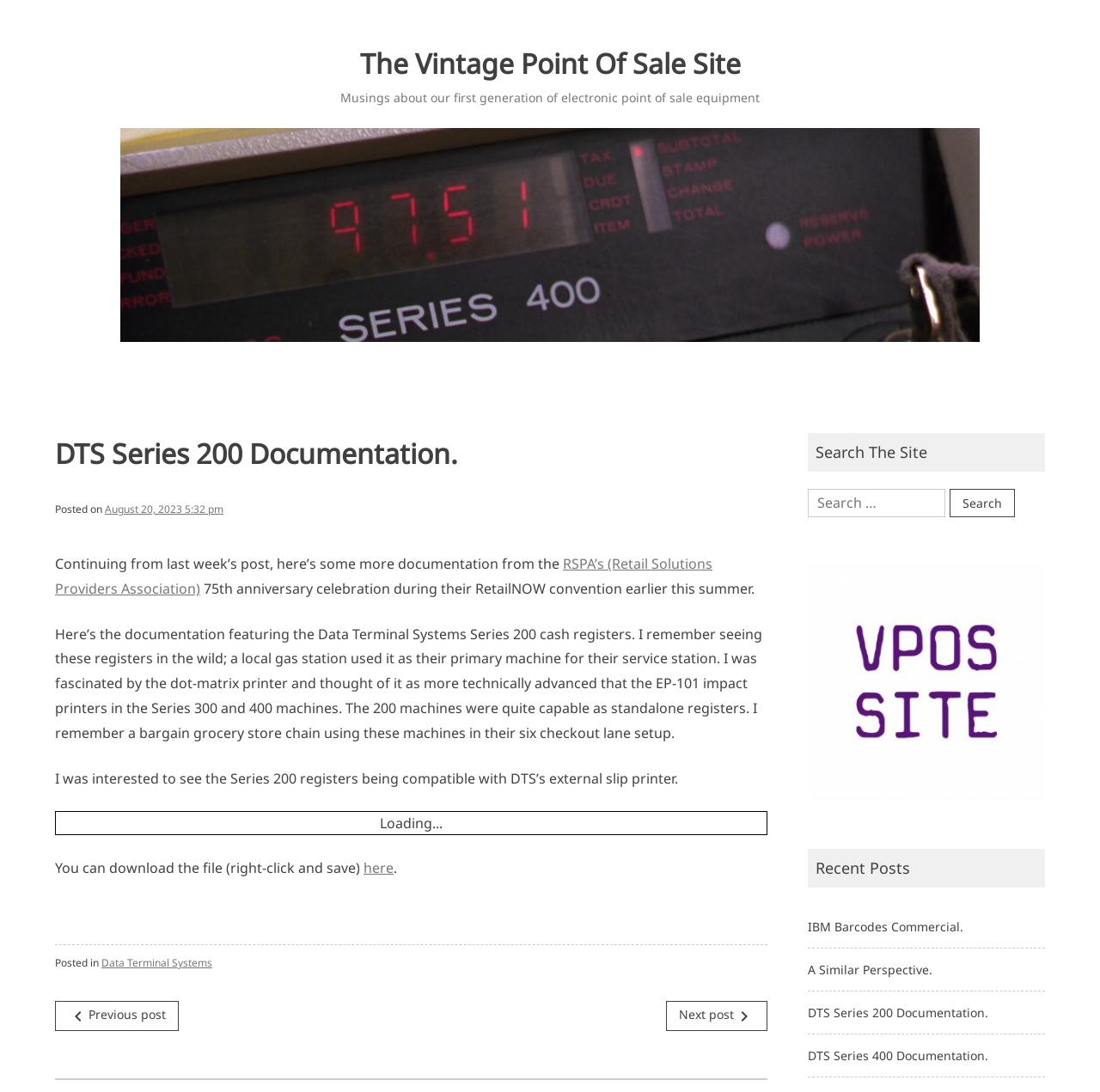Please determine the bounding box coordinates of the section I need to click to accomplish this instruction: "Search for a specific topic".

None